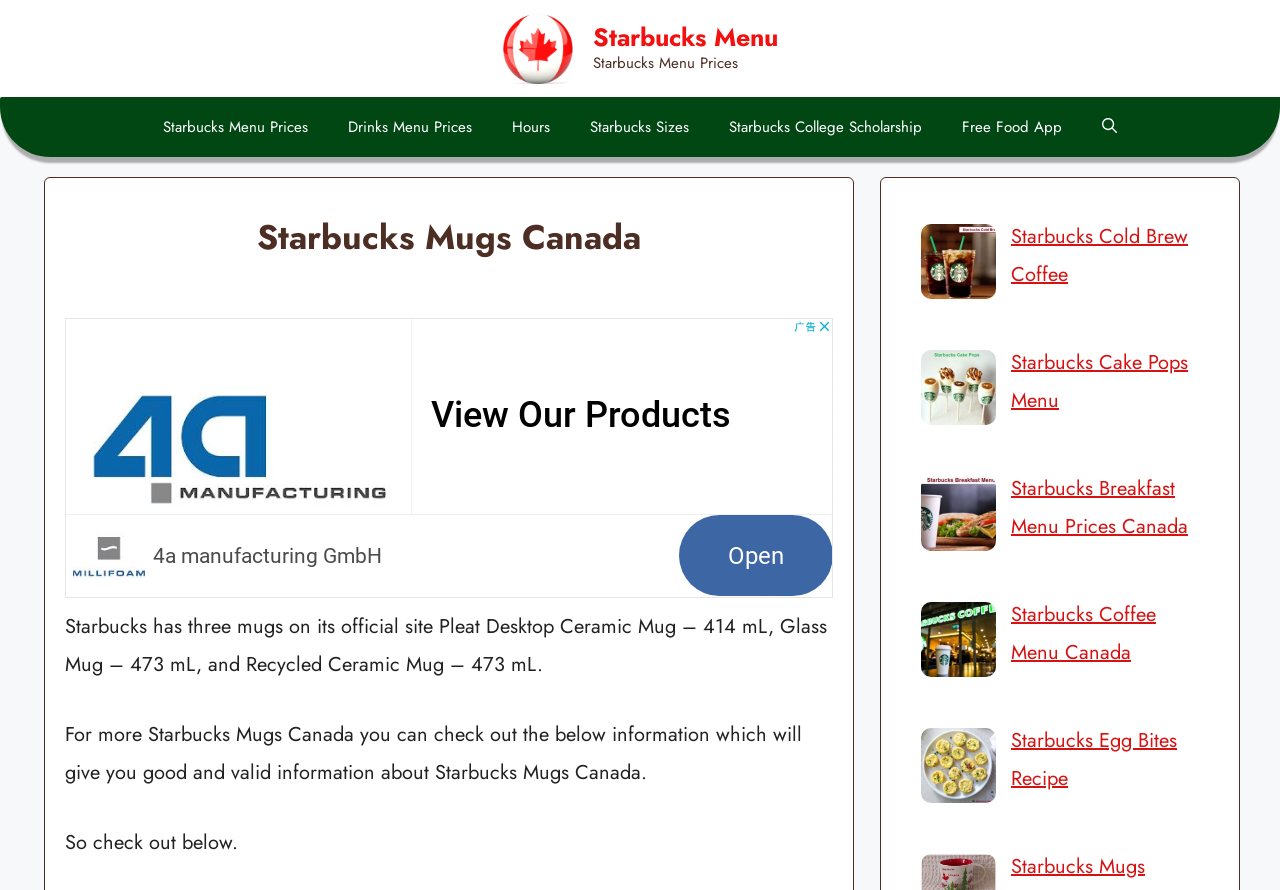Give a complete and precise description of the webpage's appearance.

The webpage is about Starbucks Mugs Canada, featuring a curated collection of iconic coffee mugs from Canada. At the top, there is a banner with a link to the Starbucks Menu, accompanied by an image of the menu. Below the banner, there is a navigation menu with links to various Starbucks-related topics, including menu prices, drinks menu prices, hours, Starbucks sizes, college scholarship, and a free food app.

On the main content area, there is a header section with a heading "Starbucks Mugs Canada". Below the header, there is a section with three paragraphs of text describing Starbucks mugs available on their official site, including the Pleat Desktop Ceramic Mug, Glass Mug, and Recycled Ceramic Mug. The text also mentions that there is more information about Starbucks Mugs Canada available below.

Following the text section, there are four links to different Starbucks-related topics, each accompanied by an image. The links are to Starbucks Cold Brew Coffee, Starbucks Cake Pops Menu, Starbucks Breakfast Menu Prices Canada, and Starbucks Coffee Menu Canada. Each image is positioned to the left of its corresponding link.

At the bottom of the page, there is another link to Starbucks Egg Bites Recipe, accompanied by an image. Overall, the webpage is focused on providing information about Starbucks mugs and other related topics, with a prominent display of images and links to relevant content.